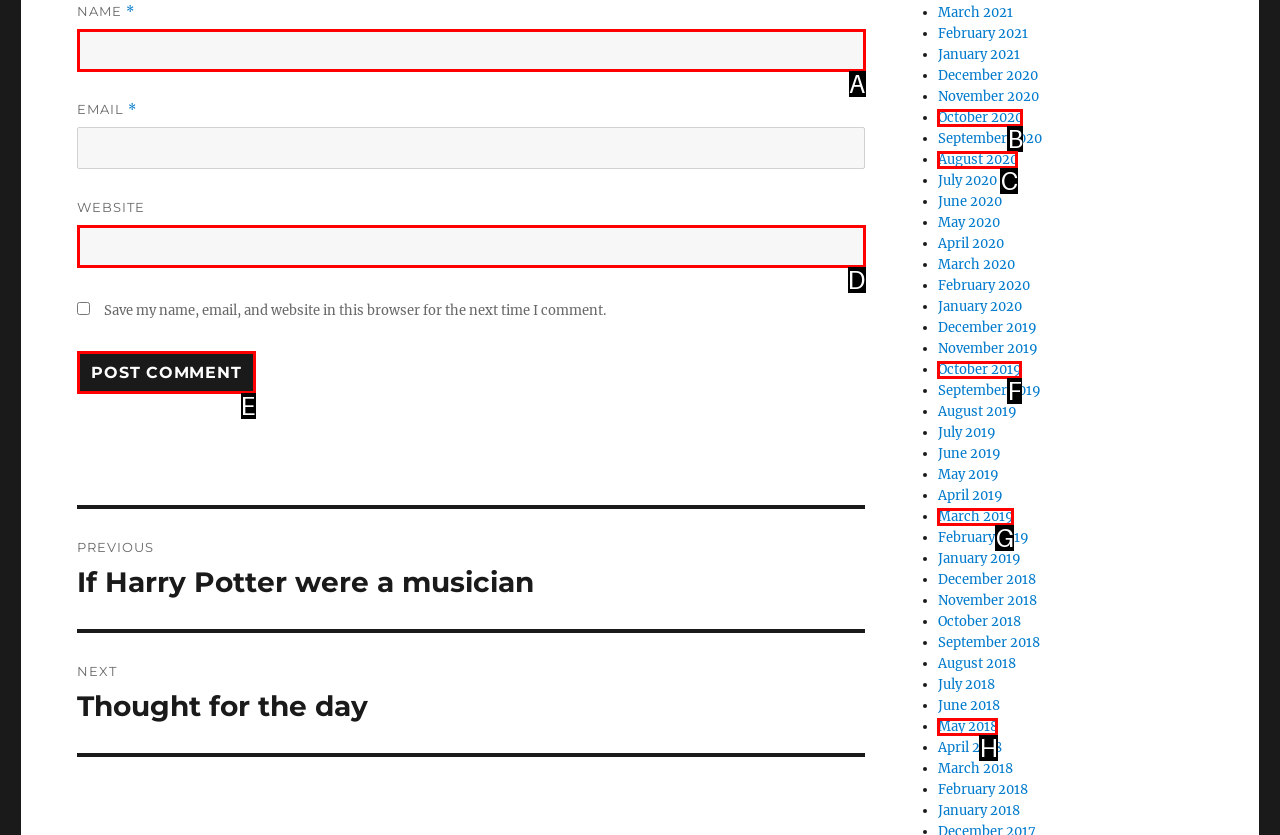Select the HTML element that corresponds to the description: parent_node: NAME * name="author". Answer with the letter of the matching option directly from the choices given.

A